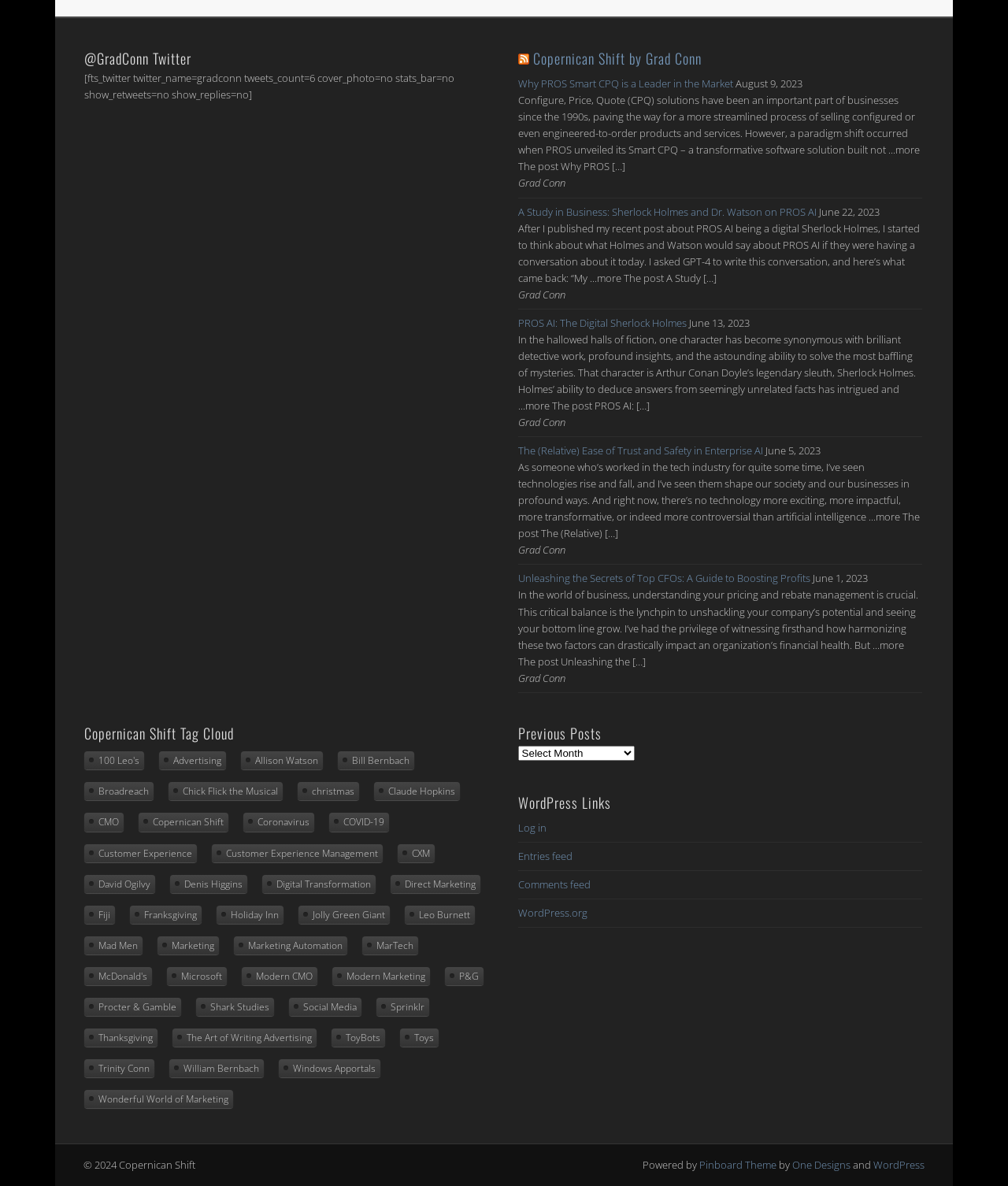Reply to the question with a single word or phrase:
How many items are in the 'Leo's' category?

91 items